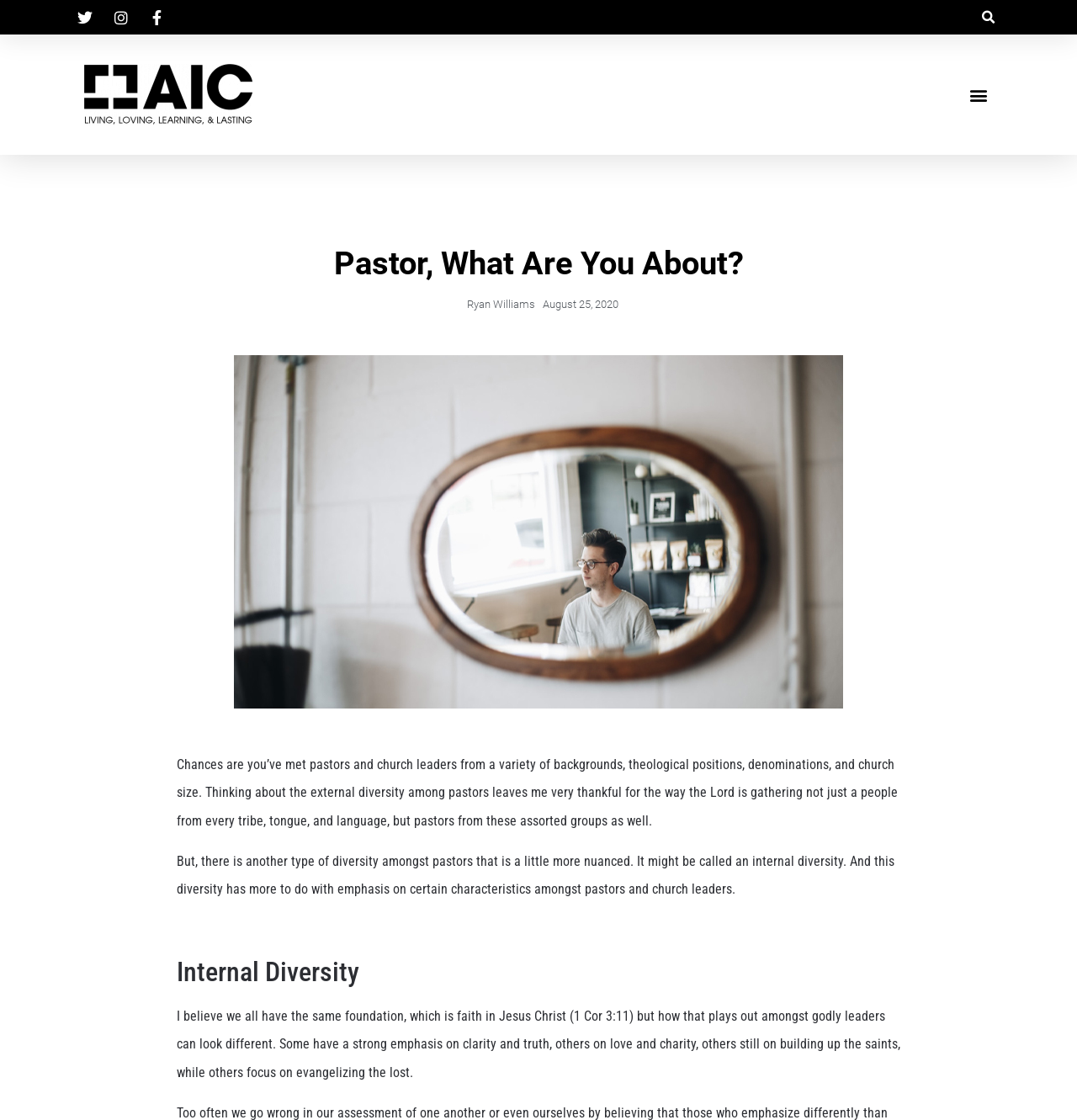What is the topic of the article?
Provide a thorough and detailed answer to the question.

The topic of the article is mentioned as 'Internal Diversity' which is a heading element with bounding box coordinates [0.164, 0.854, 0.836, 0.883].